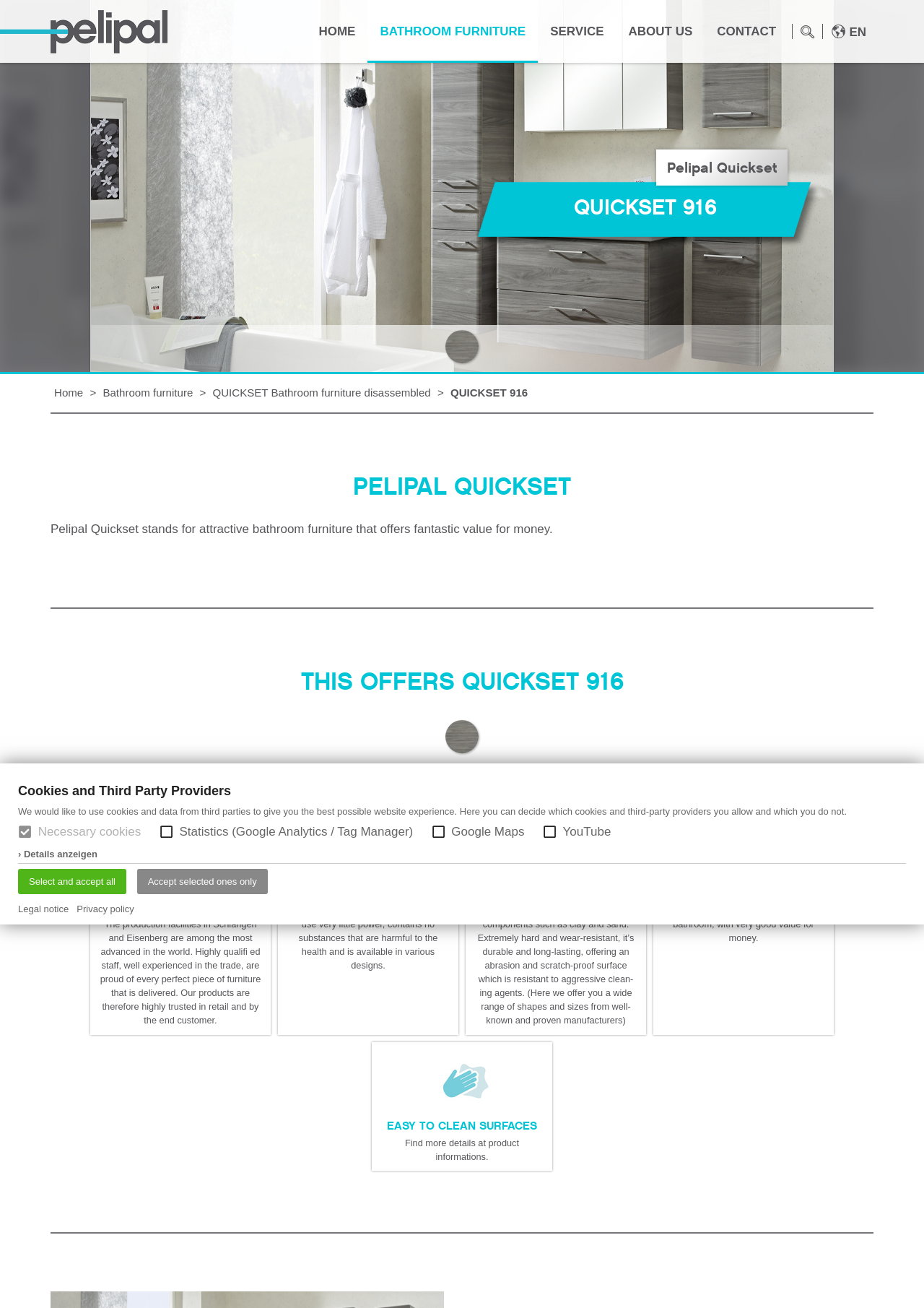Determine the bounding box for the UI element described here: "Home".

[0.332, 0.0, 0.398, 0.048]